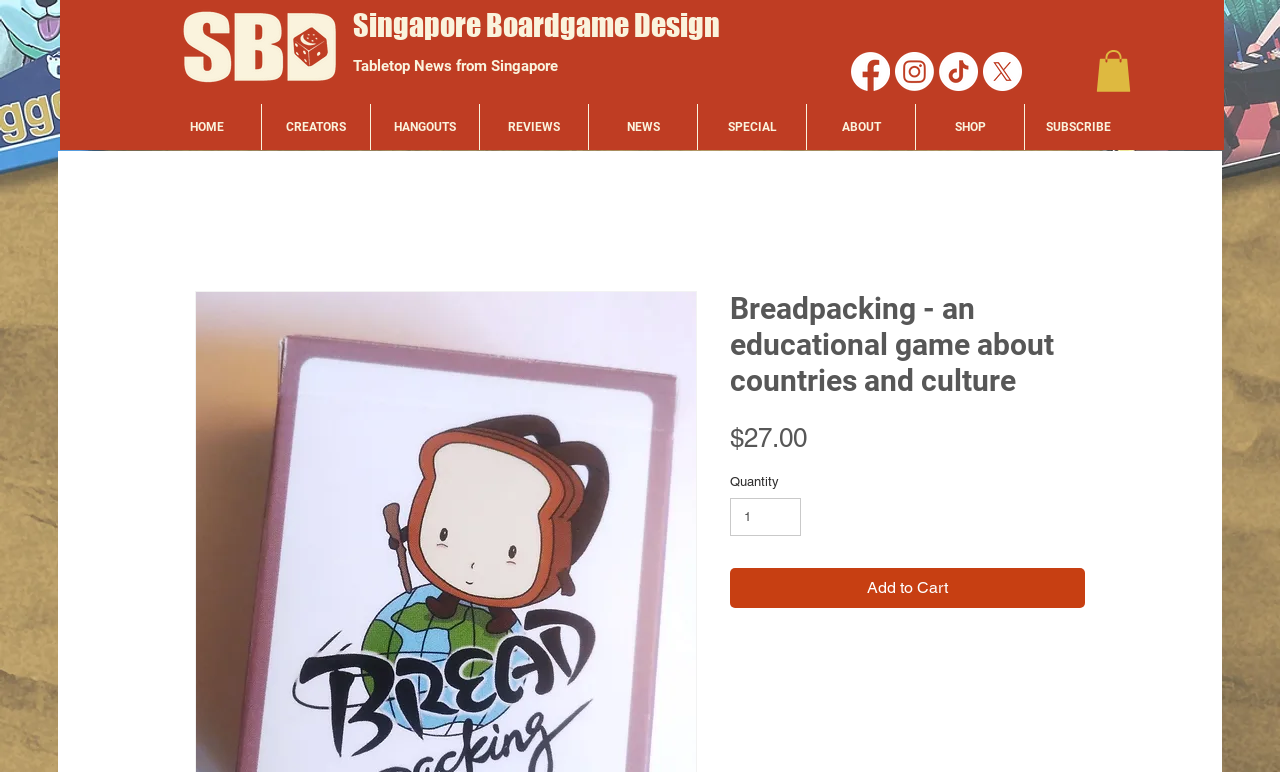Extract the primary headline from the webpage and present its text.

Singapore Boardgame Design